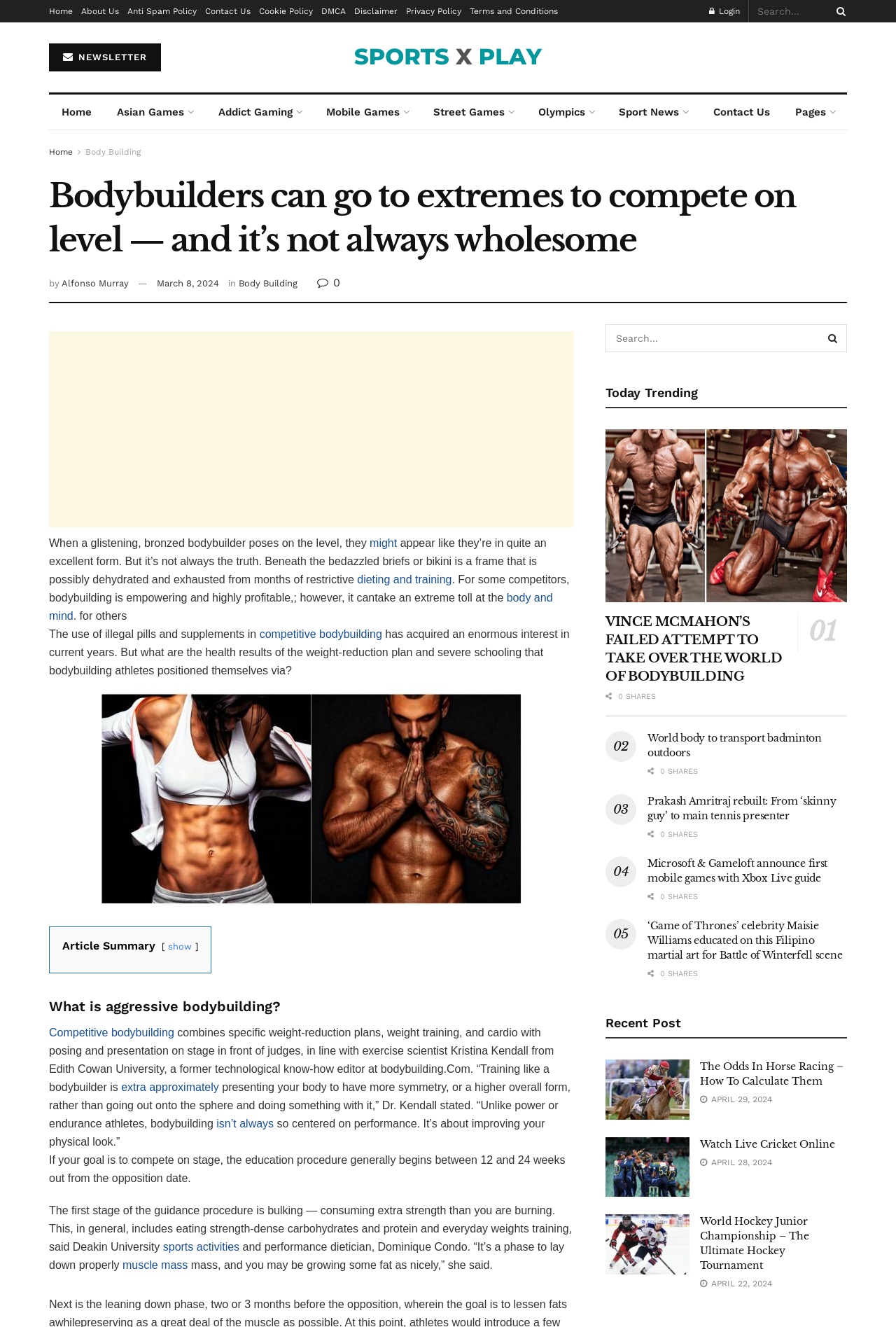Can you provide the bounding box coordinates for the element that should be clicked to implement the instruction: "Click on the 'Home' link"?

[0.055, 0.0, 0.081, 0.017]